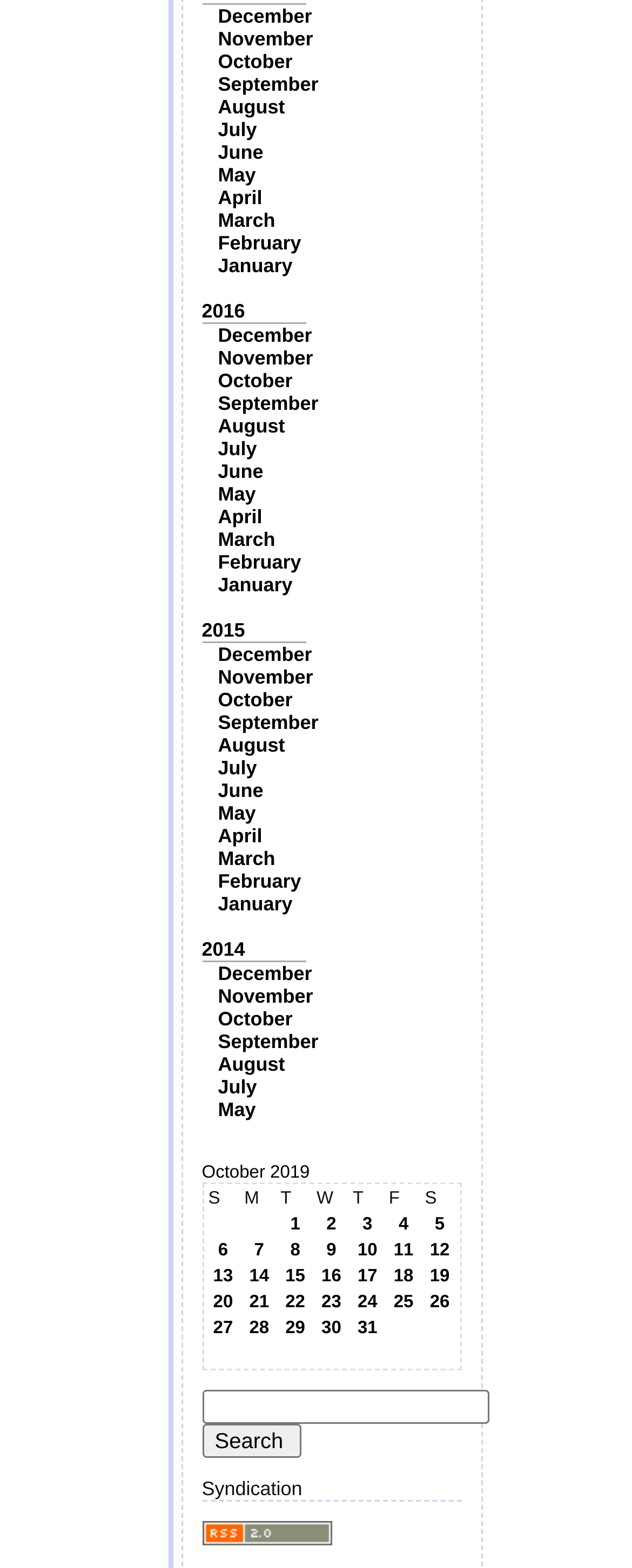Identify the coordinates of the bounding box for the element that must be clicked to accomplish the instruction: "Click on 1".

[0.444, 0.775, 0.491, 0.787]